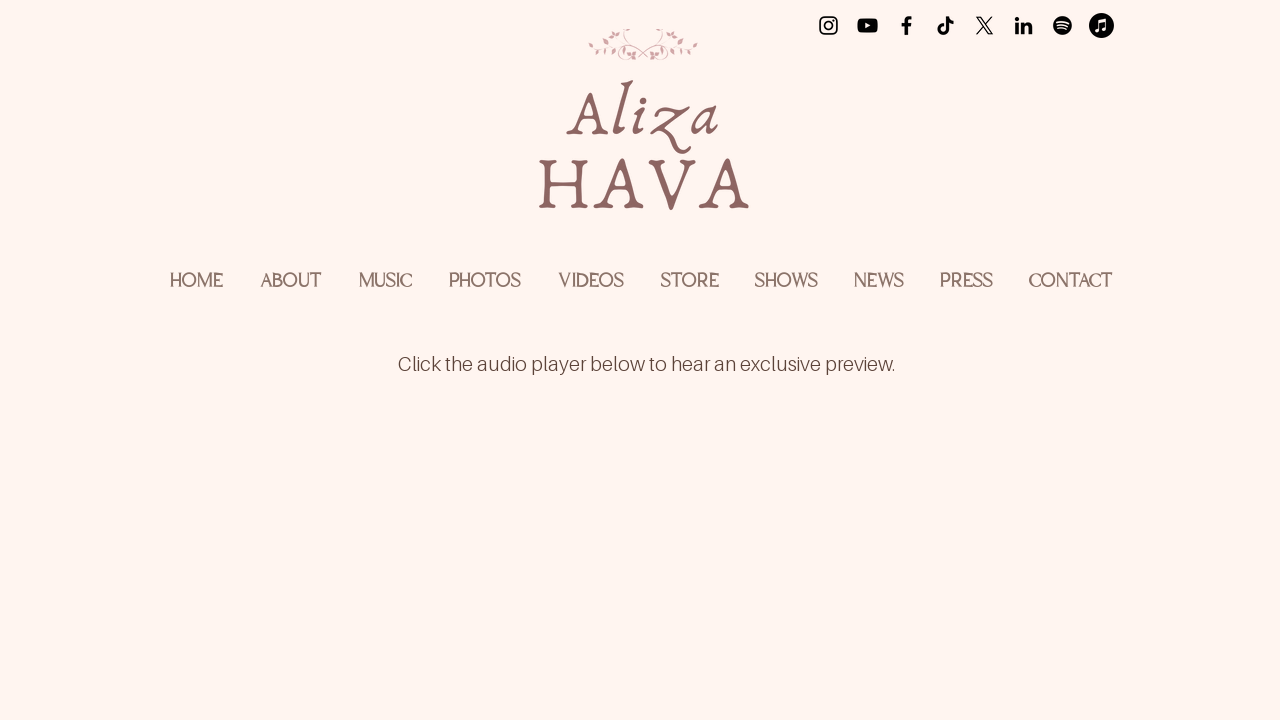Is there a link to Apple Music? Analyze the screenshot and reply with just one word or a short phrase.

Yes